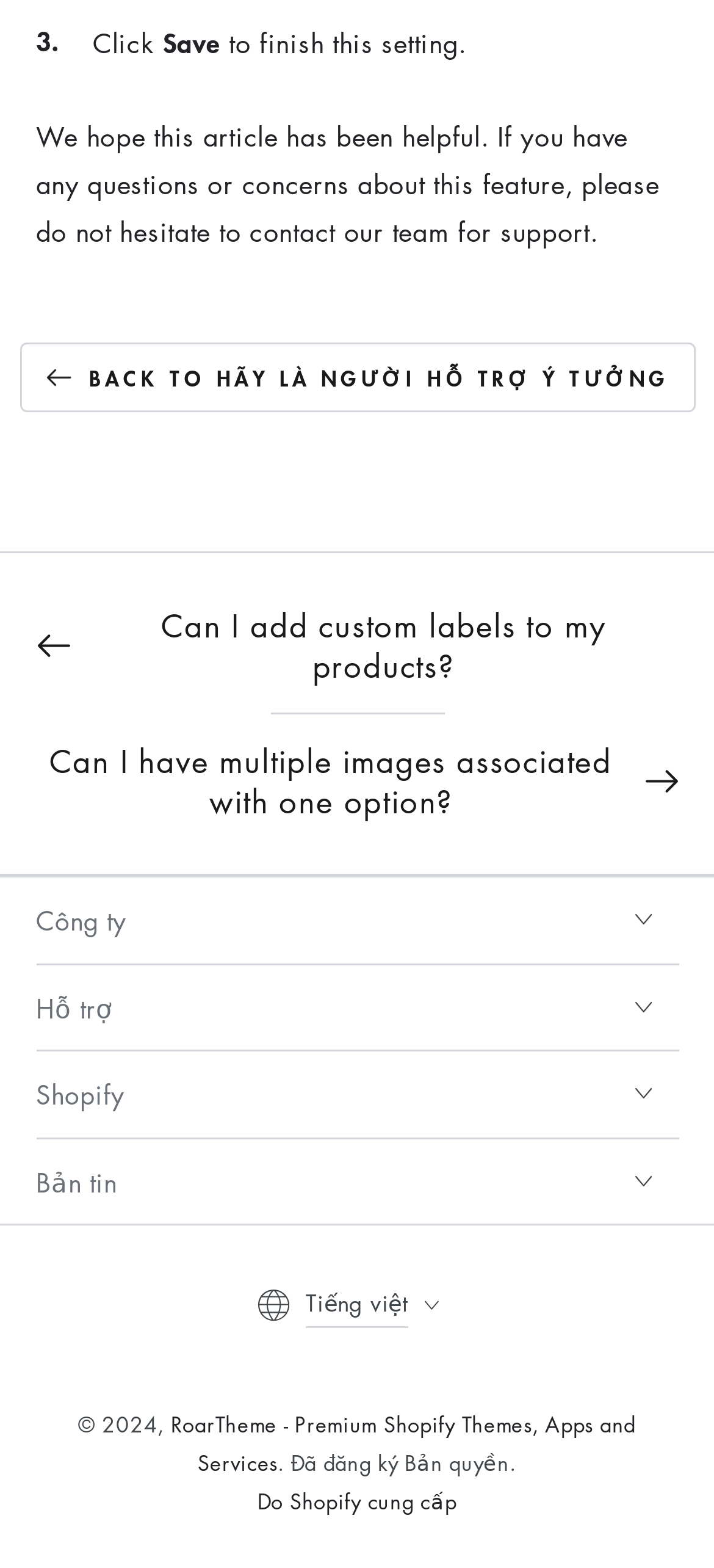Find and provide the bounding box coordinates for the UI element described here: "parent_node: Công ty aria-label="Anchor"". The coordinates should be given as four float numbers between 0 and 1: [left, top, right, bottom].

[0.184, 0.579, 0.222, 0.595]